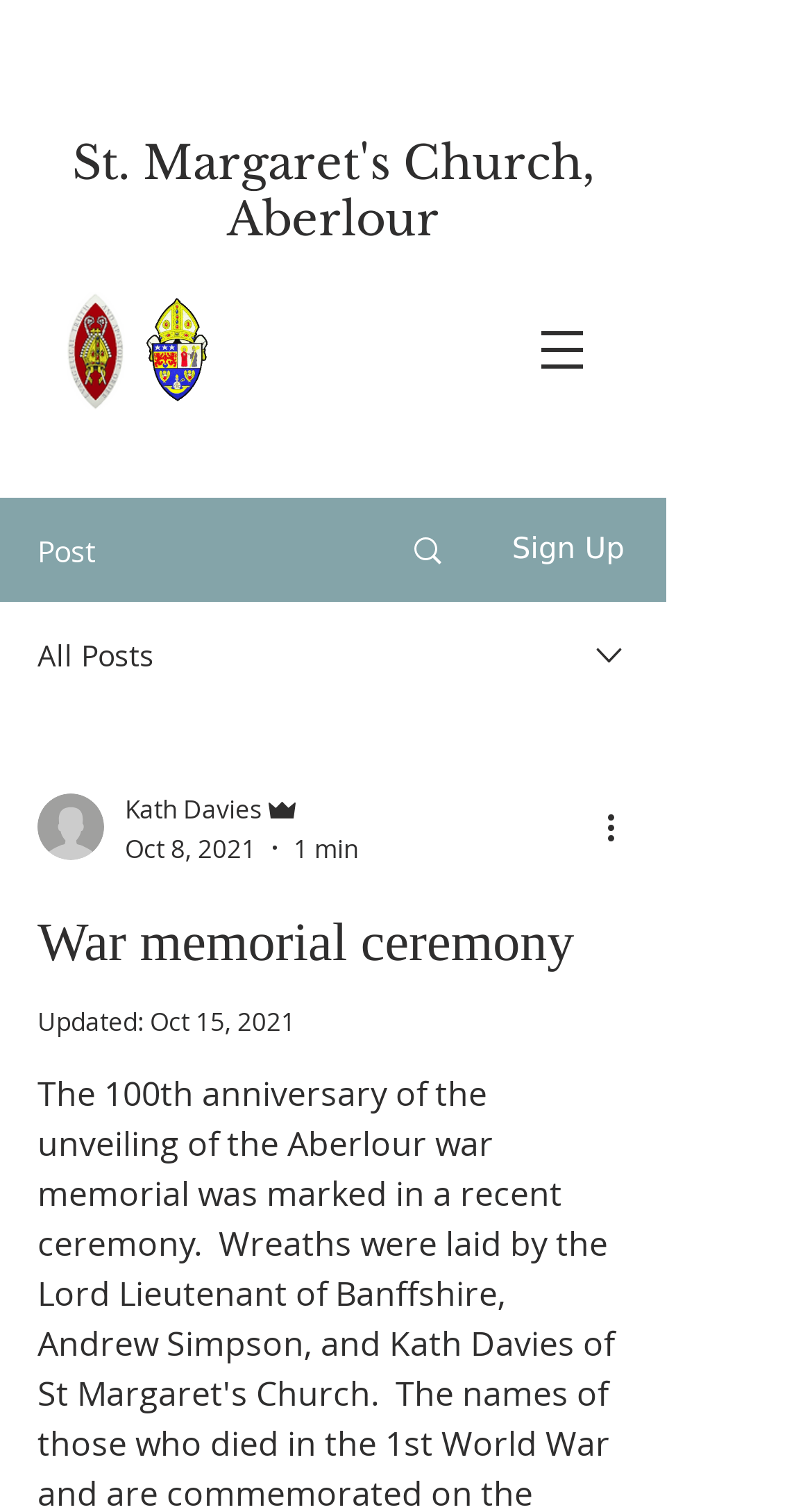What is the estimated reading time of the article?
Can you give a detailed and elaborate answer to the question?

I found the answer by looking at the generic element with the text '1 min' which is located near the author's name and date.